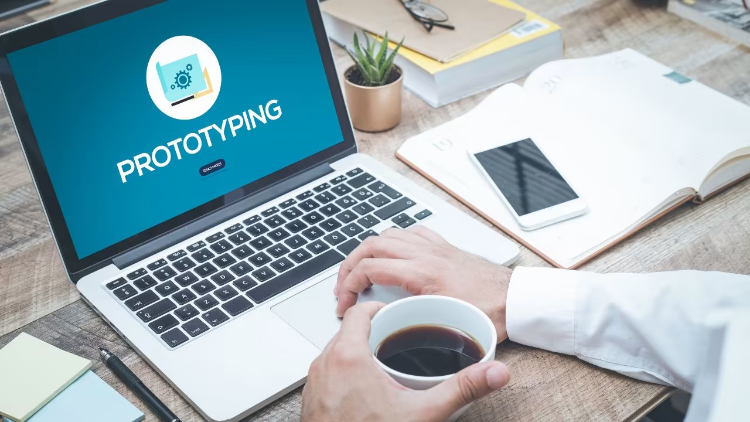Please reply to the following question using a single word or phrase: 
What is the color of the background on the laptop?

Vibrant blue